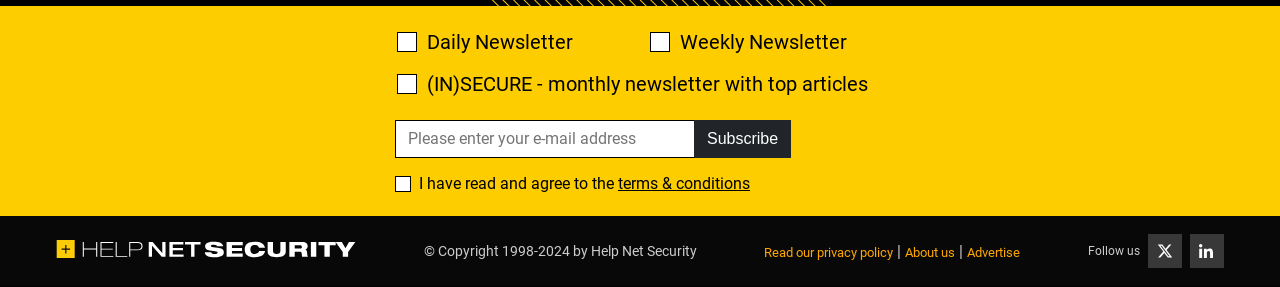Identify the bounding box coordinates of the part that should be clicked to carry out this instruction: "Buy Dianabol 20".

None